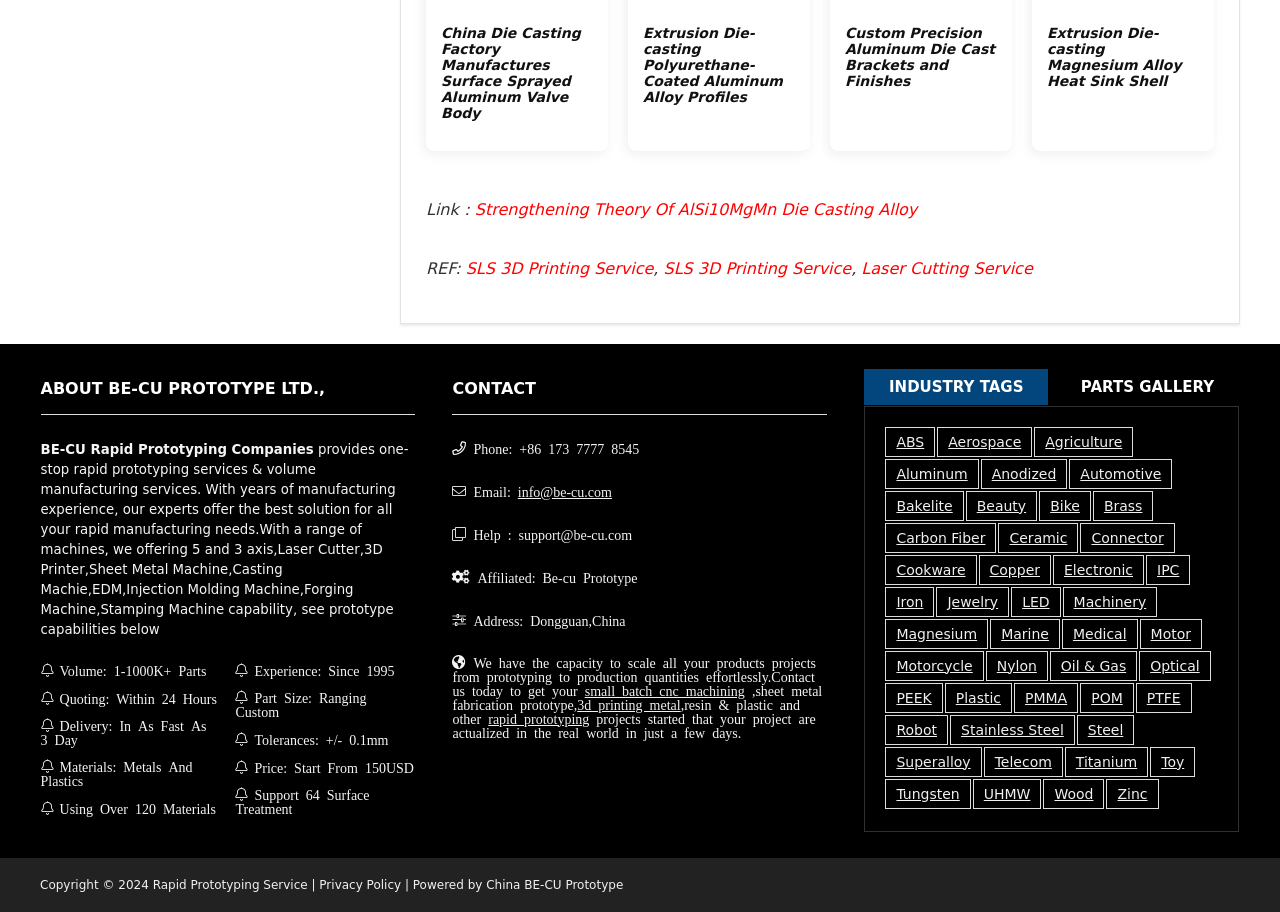Kindly respond to the following question with a single word or a brief phrase: 
What is the phone number?

+86 173 7777 8545